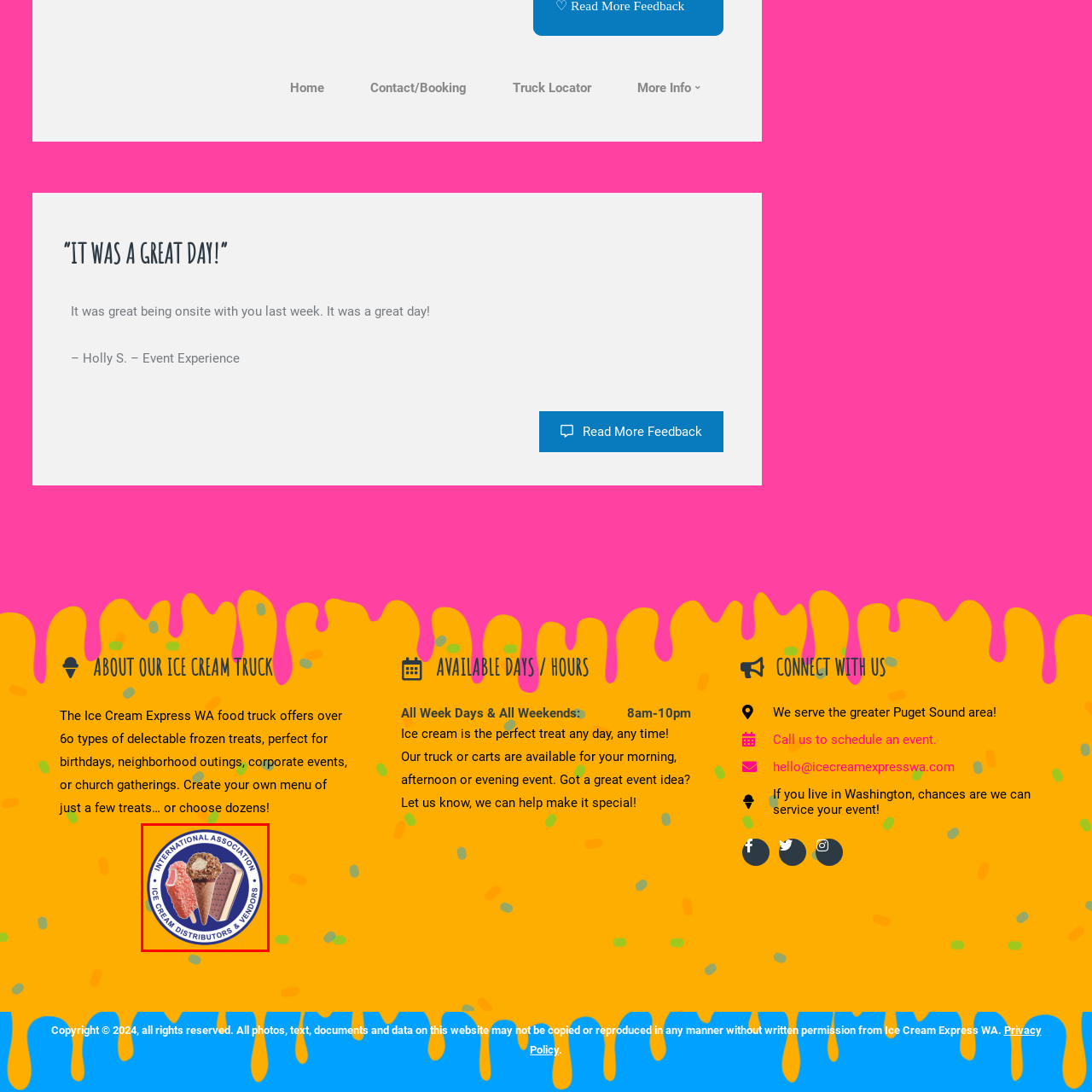Describe in detail the portion of the image that is enclosed within the red boundary.

The image features the logo of the International Association of Ice Cream Distributors & Vendors. The design showcases three delicious frozen treats: a pink strawberry ice cream bar, a classic ice cream cone with a scoop of chocolate topping, and a chocolate-covered ice cream sandwich. These elements are framed within a circular badge that highlights the association's name prominently at the top and bottom. The vibrant background enhances the cheerful and inviting nature of ice cream, reflecting the joy and excitement associated with ice cream culture, and emphasizing the association's role in bringing together vendors and distributors in the industry.